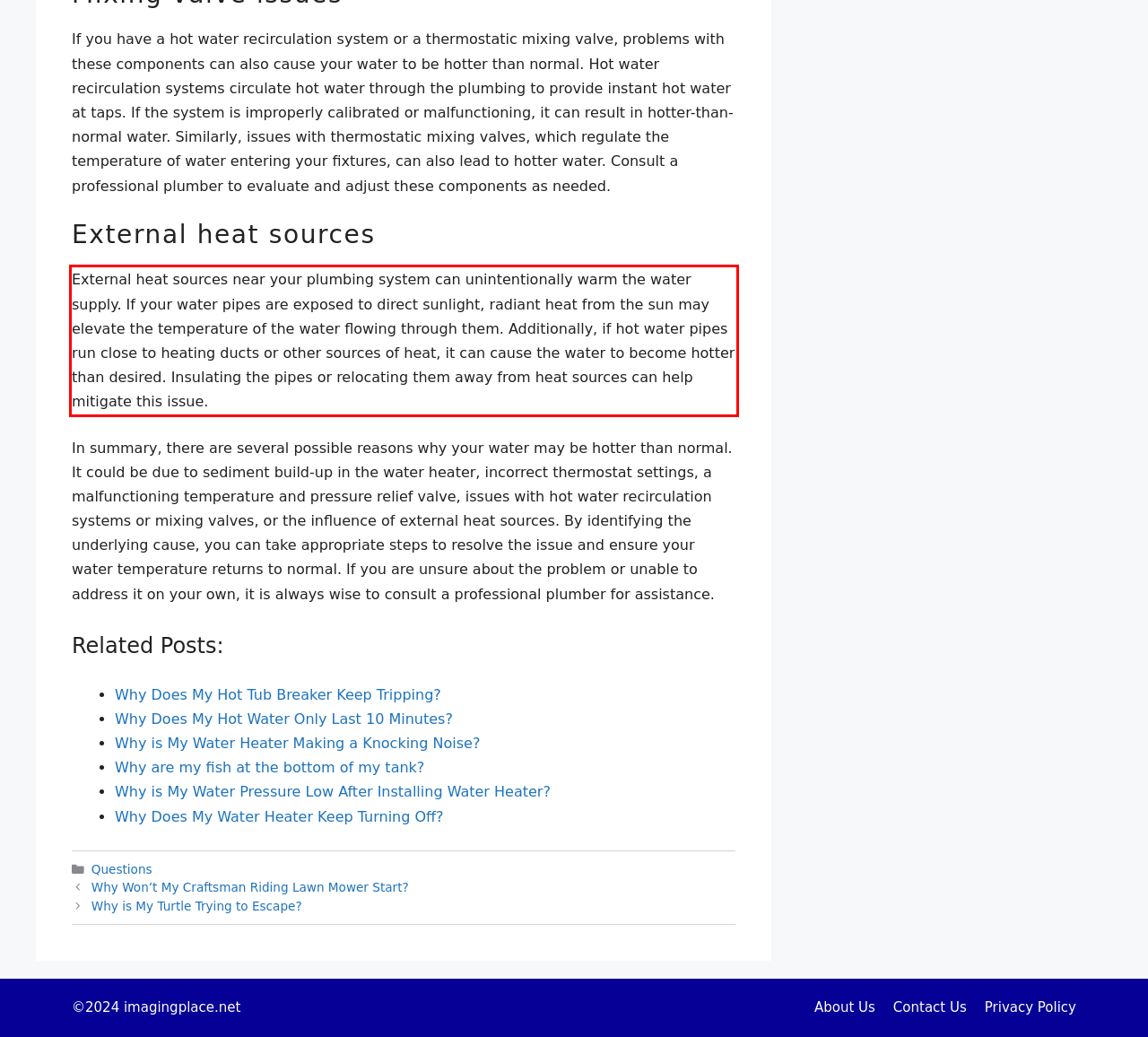Please perform OCR on the text within the red rectangle in the webpage screenshot and return the text content.

External heat sources near your plumbing system can unintentionally warm the water supply. If your water pipes are exposed to direct sunlight, radiant heat from the sun may elevate the temperature of the water flowing through them. Additionally, if hot water pipes run close to heating ducts or other sources of heat, it can cause the water to become hotter than desired. Insulating the pipes or relocating them away from heat sources can help mitigate this issue.